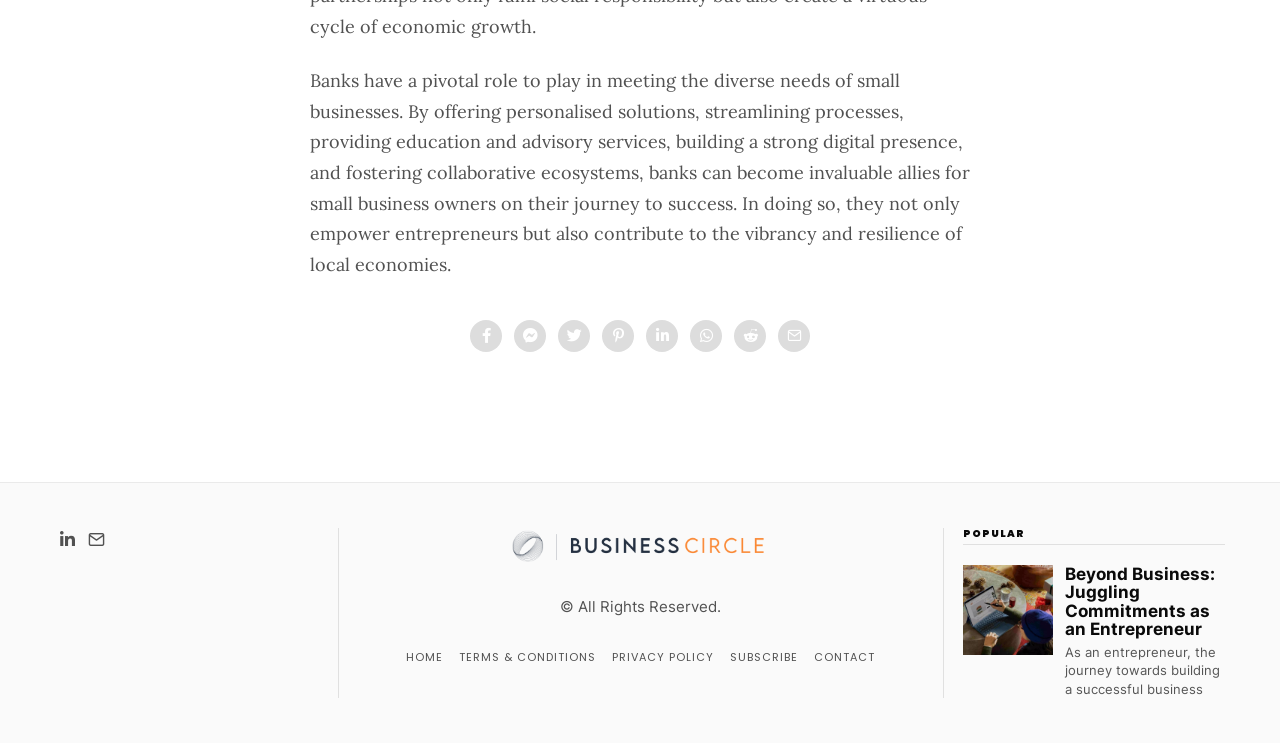Find the bounding box coordinates for the area you need to click to carry out the instruction: "Click on About Us". The coordinates should be four float numbers between 0 and 1, indicated as [left, top, right, bottom].

None